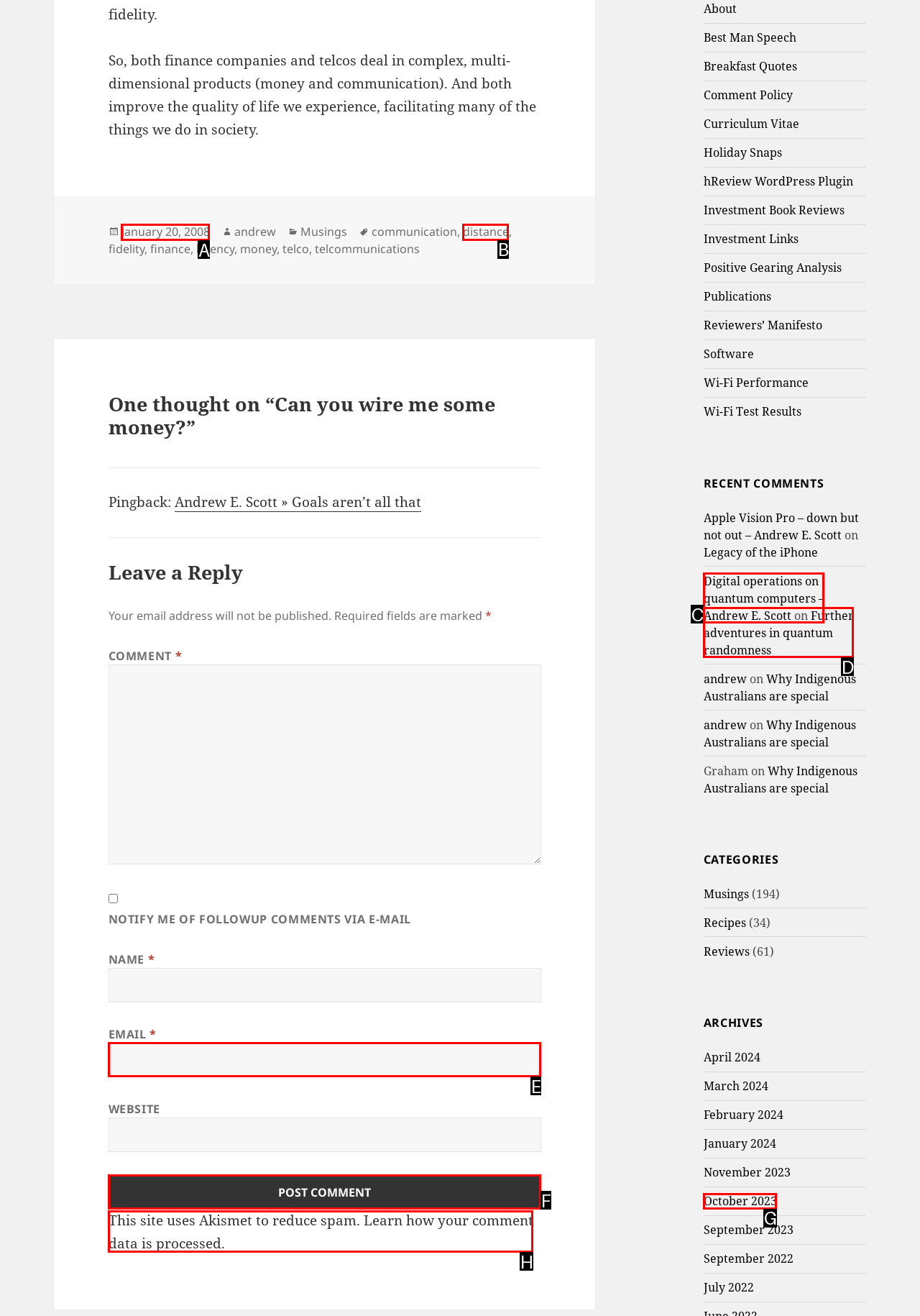Determine which option you need to click to execute the following task: Click the 'HOW TO WRITE' link. Provide your answer as a single letter.

None